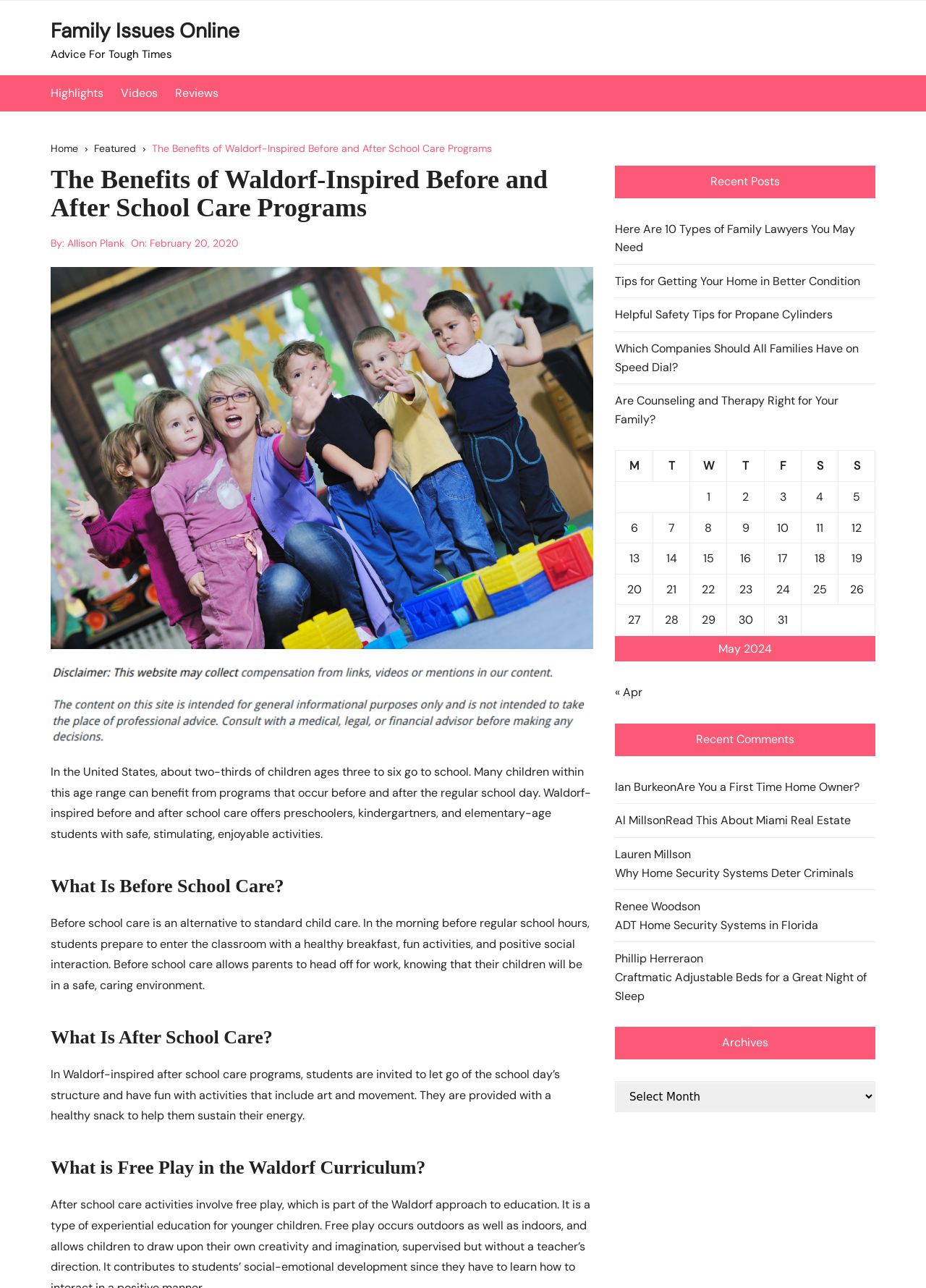What is the name of the author of the article?
Please analyze the image and answer the question with as much detail as possible.

I found the author's name by looking for the 'By:' text and then reading the linked text 'Allison Plank' next to it.